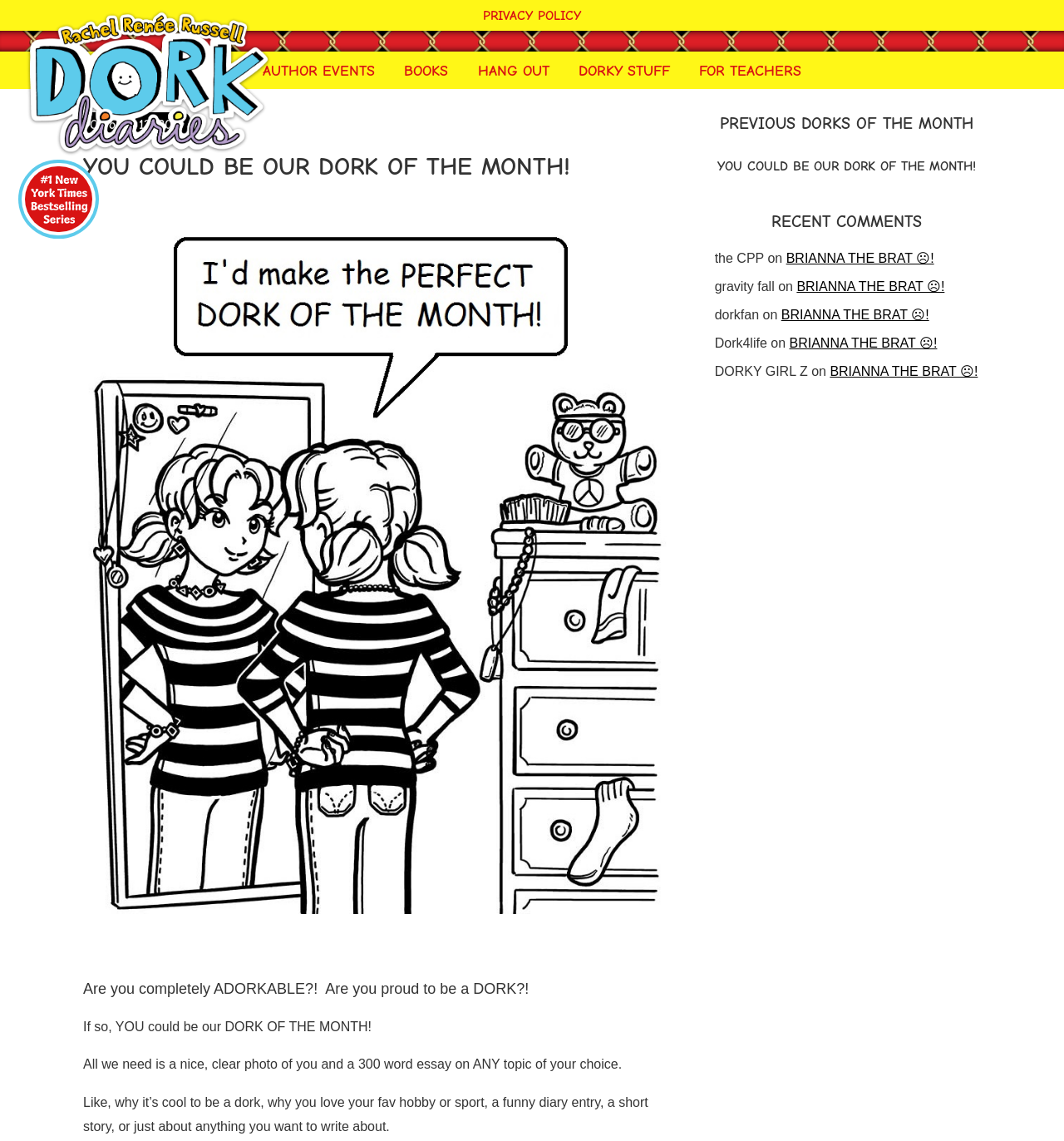Identify the bounding box coordinates necessary to click and complete the given instruction: "Click on 'AUTHOR EVENTS'".

[0.236, 0.045, 0.364, 0.078]